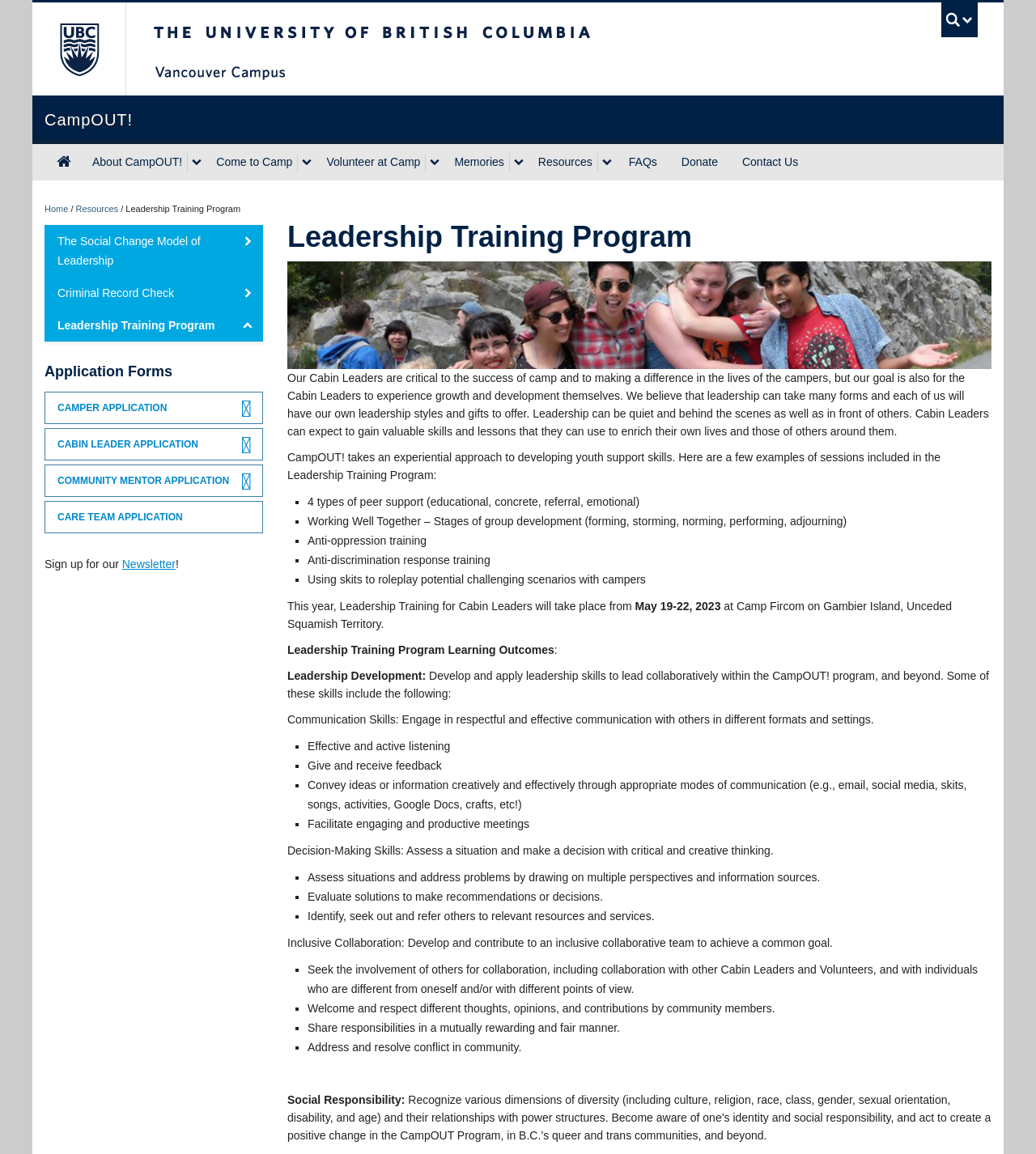Identify the bounding box coordinates of the area you need to click to perform the following instruction: "go to The University of British Columbia".

[0.031, 0.002, 0.121, 0.083]